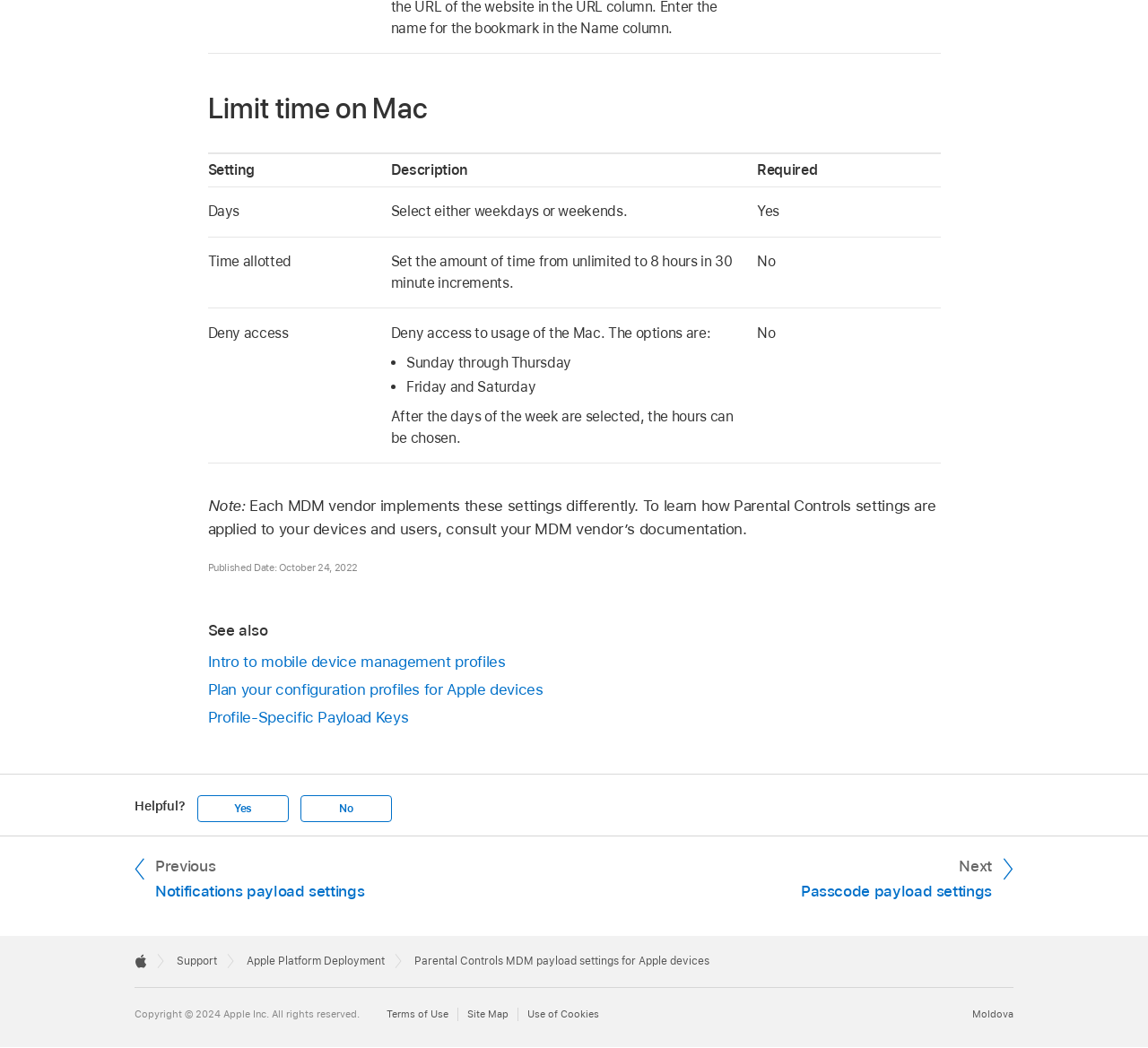Bounding box coordinates must be specified in the format (top-left x, top-left y, bottom-right x, bottom-right y). All values should be floating point numbers between 0 and 1. What are the bounding box coordinates of the UI element described as: No

[0.262, 0.759, 0.341, 0.785]